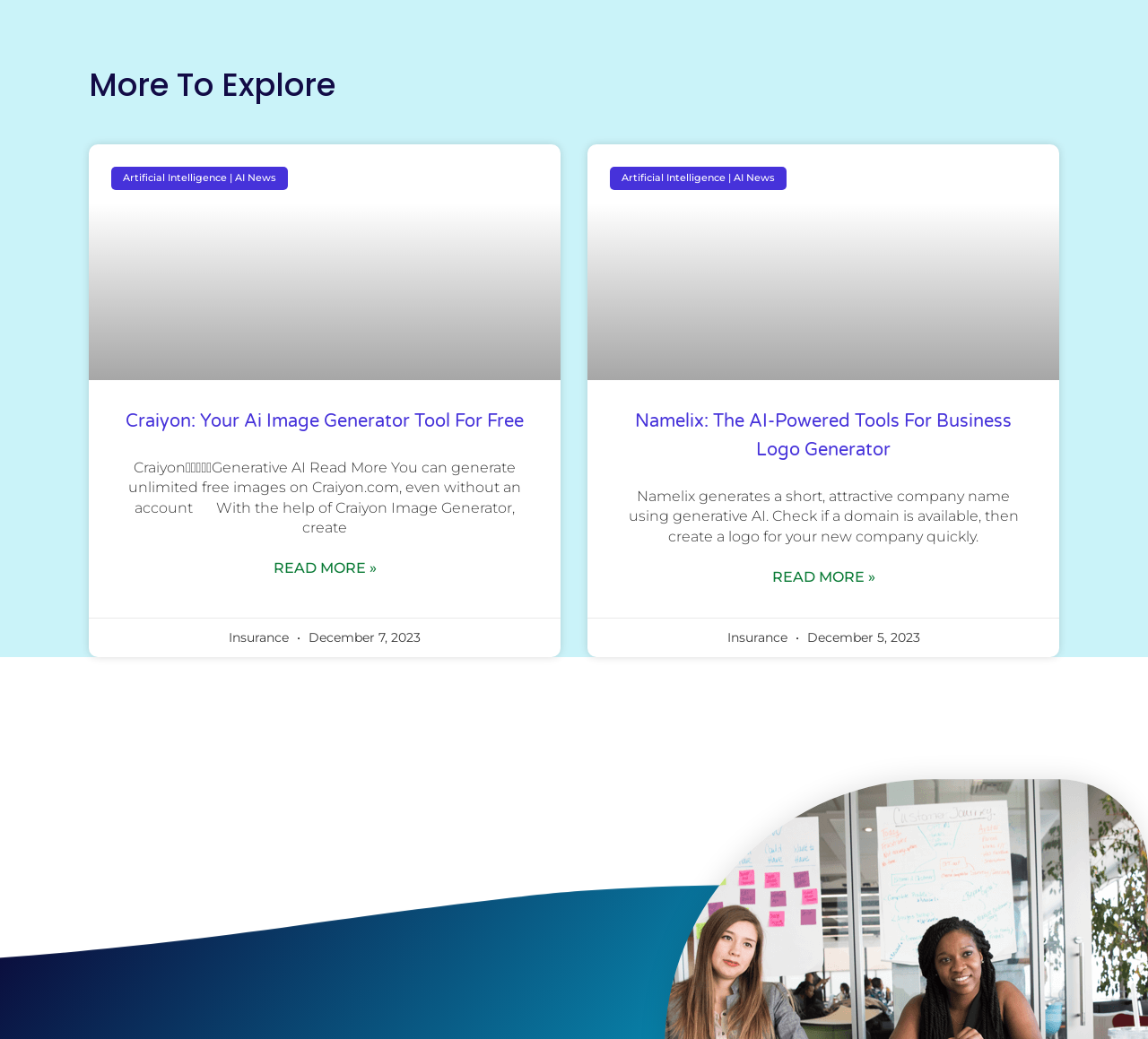How many articles are on the webpage?
From the image, provide a succinct answer in one word or a short phrase.

2